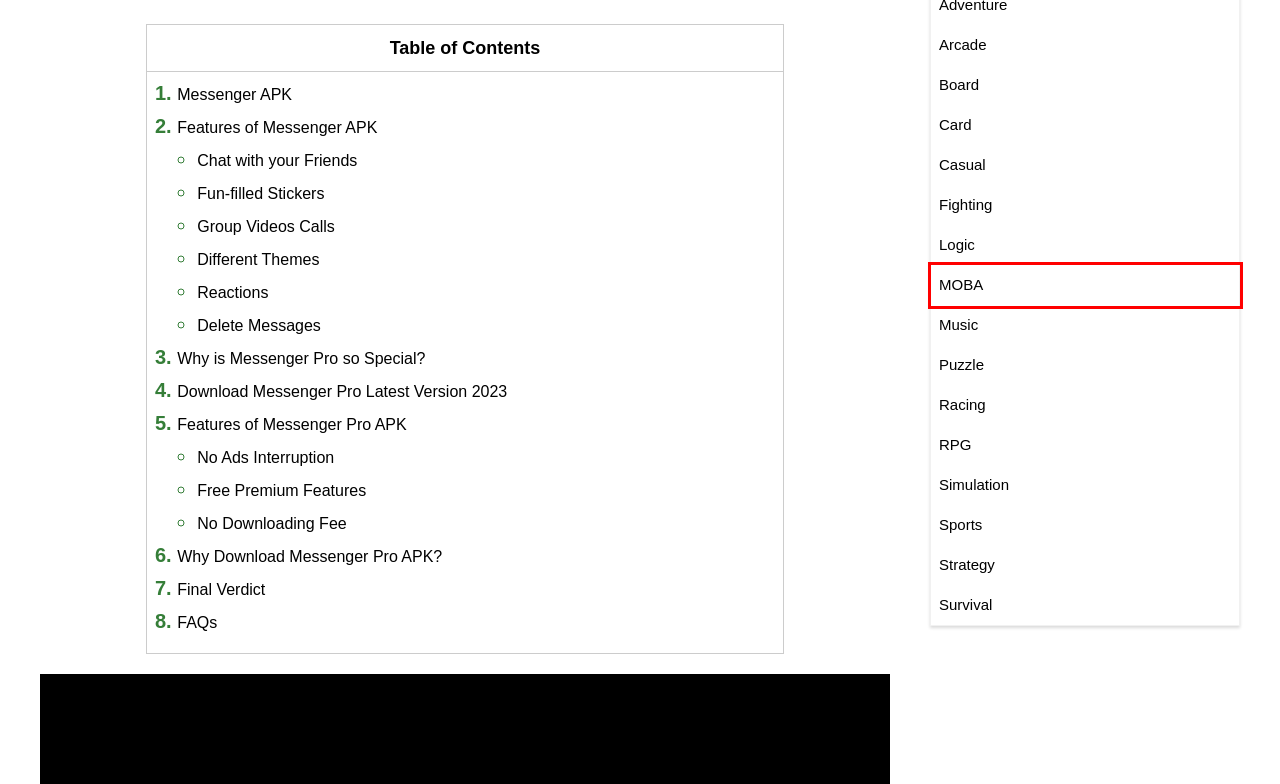You are provided a screenshot of a webpage featuring a red bounding box around a UI element. Choose the webpage description that most accurately represents the new webpage after clicking the element within the red bounding box. Here are the candidates:
A. Card
B. Fighting
C. MOBA
D. Board
E. Survival
F. Simulation
G. Music
H. Sports

C